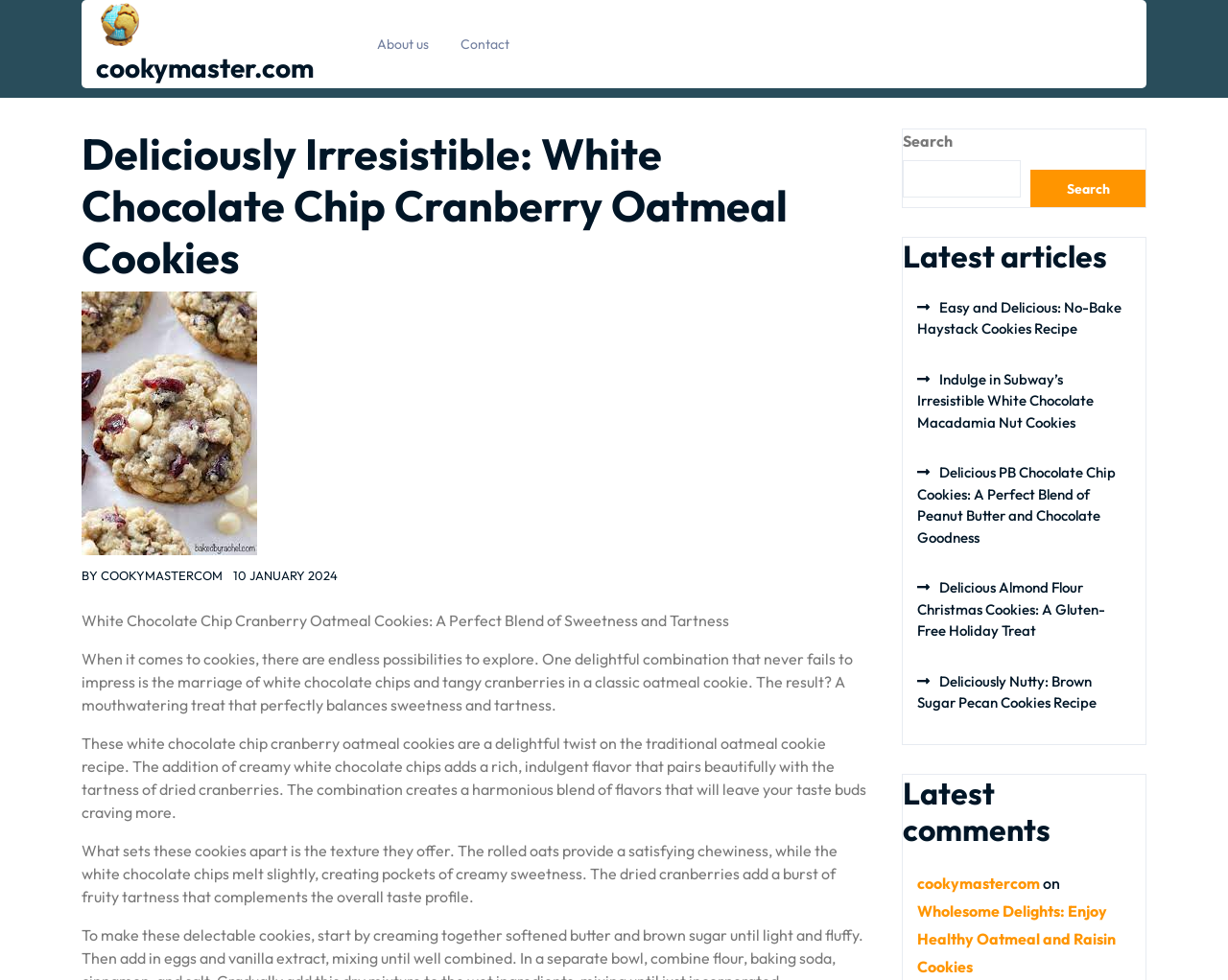What type of cookies is the webpage about?
Please look at the screenshot and answer in one word or a short phrase.

White Chocolate Chip Cranberry Oatmeal Cookies